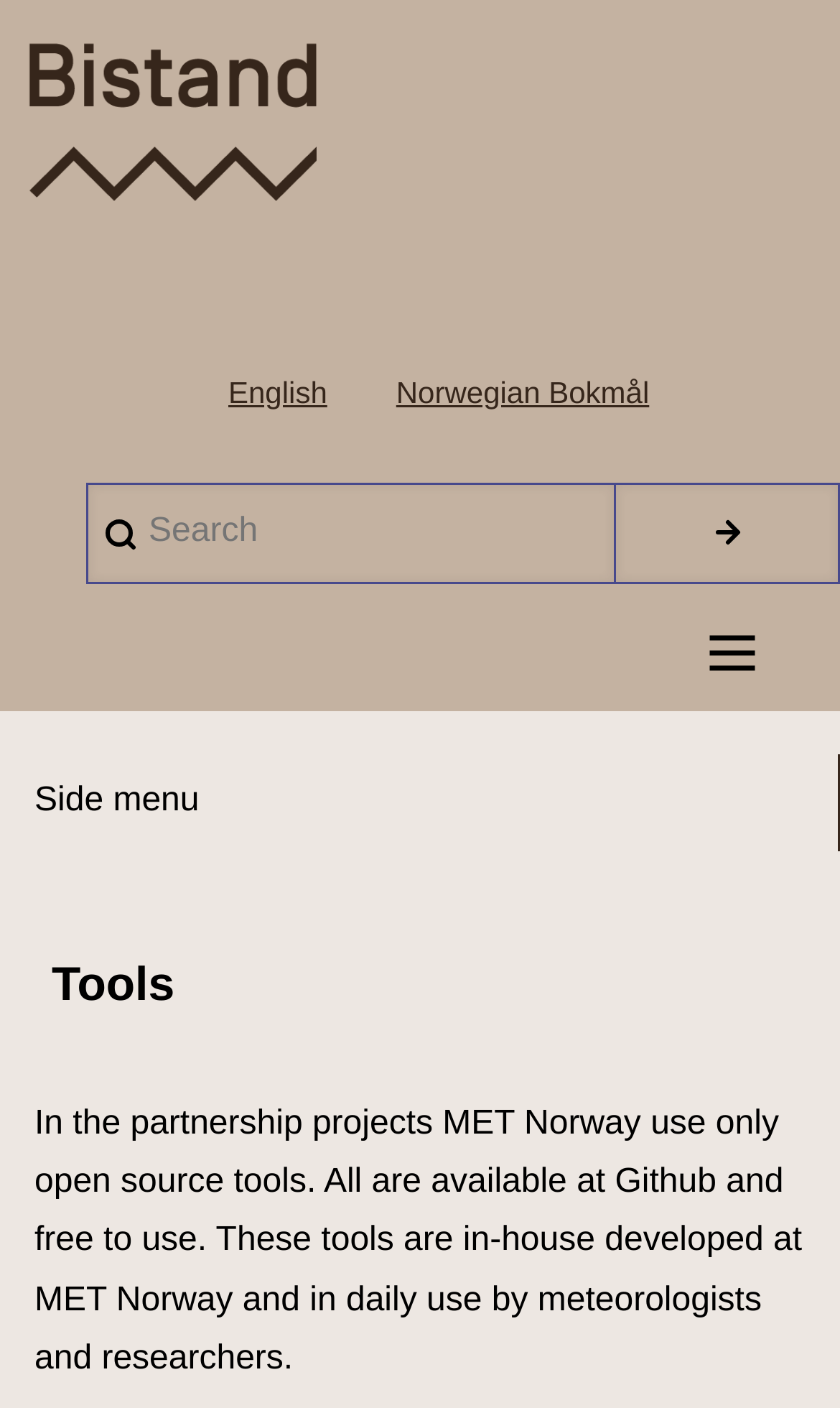Is the search function available?
Carefully examine the image and provide a detailed answer to the question.

I found a searchbox and a button with a dot in the banner section, which suggests that the search function is available on the webpage.